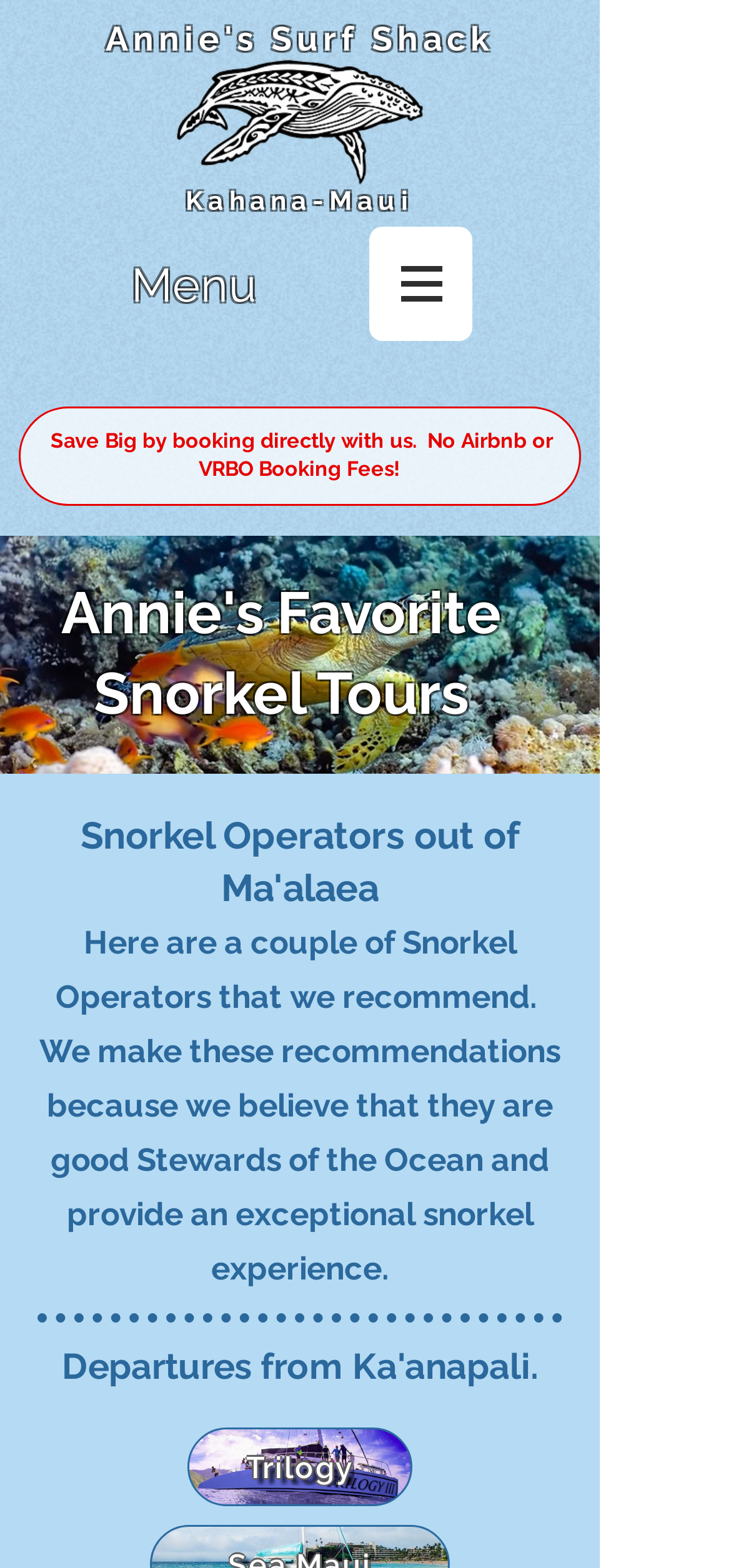Extract the bounding box coordinates for the described element: "Kahana-Maui". The coordinates should be represented as four float numbers between 0 and 1: [left, top, right, bottom].

[0.254, 0.118, 0.567, 0.137]